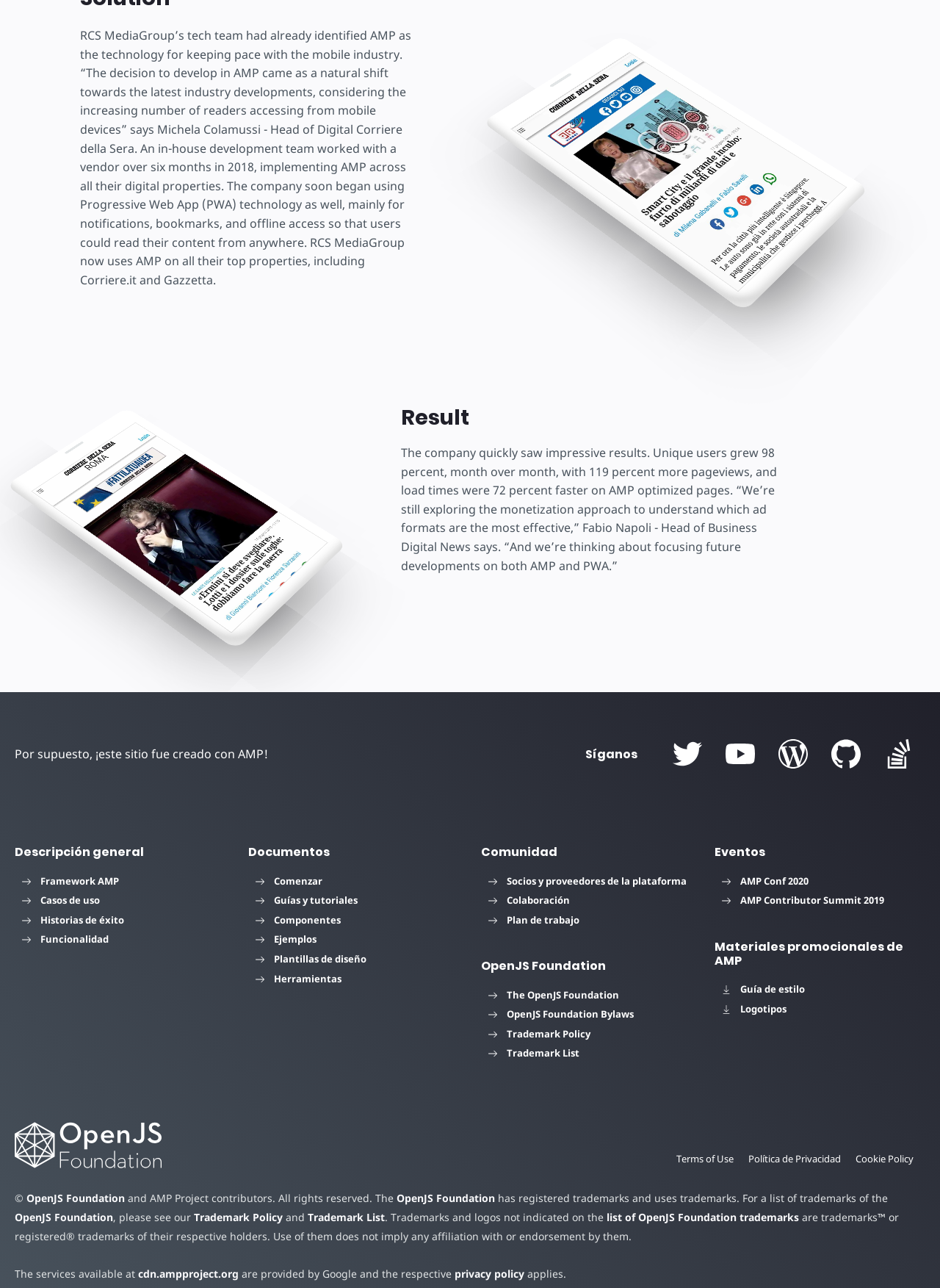Provide the bounding box coordinates for the area that should be clicked to complete the instruction: "Learn more about AMP Framework".

[0.016, 0.679, 0.127, 0.689]